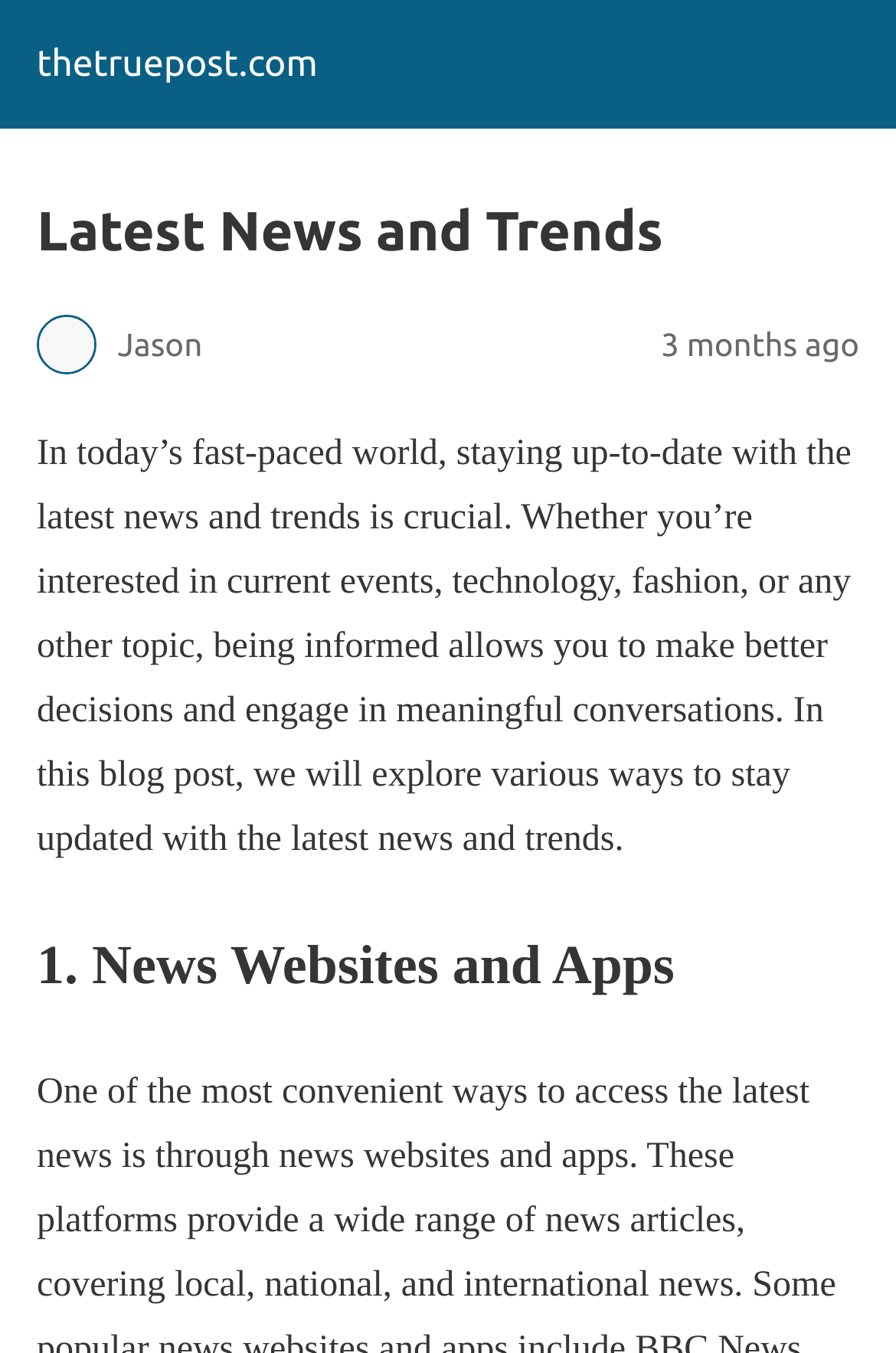How long ago was the blog post published?
Could you answer the question with a detailed and thorough explanation?

The blog post was published 3 months ago, as indicated by the time stamp '3 months ago' located below the main heading 'Latest News and Trends'.